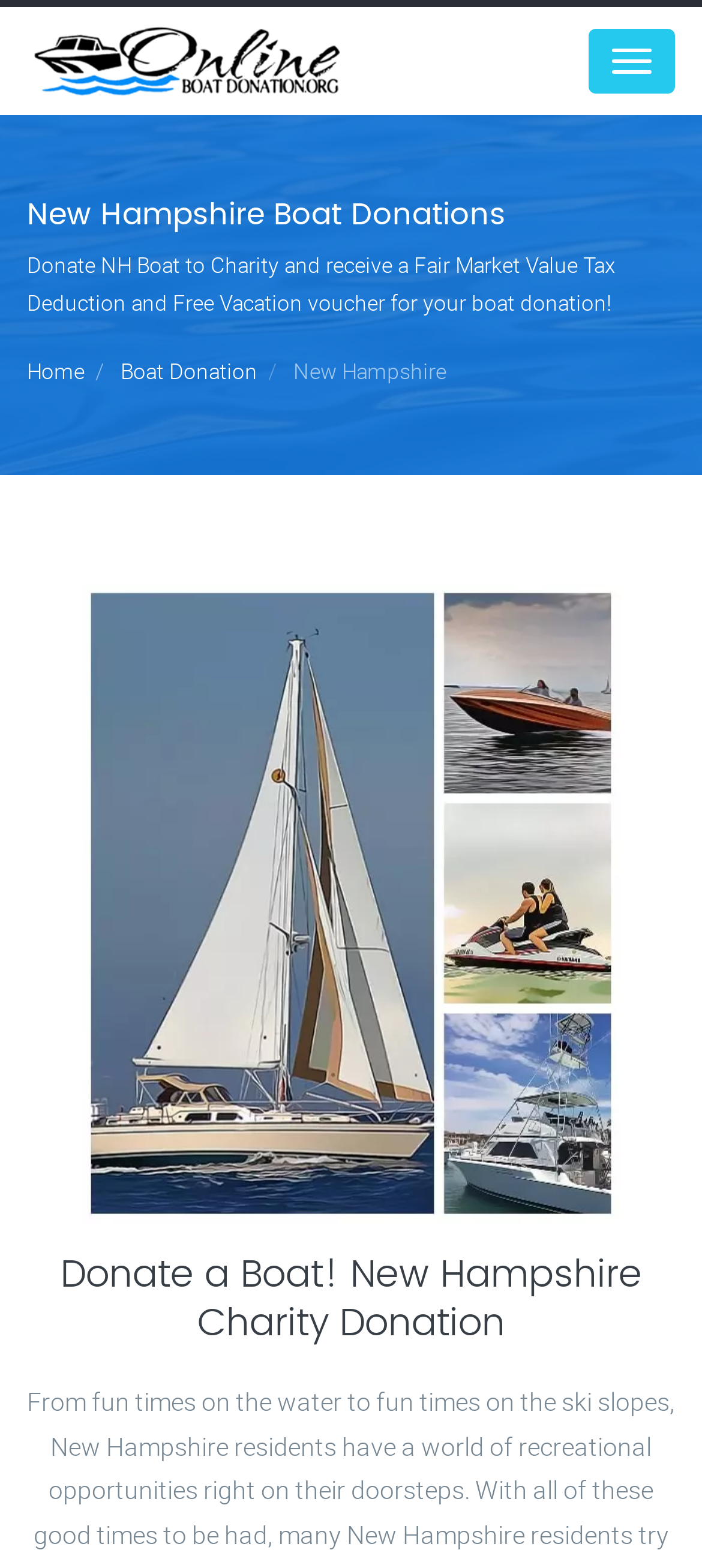Please specify the bounding box coordinates in the format (top-left x, top-left y, bottom-right x, bottom-right y), with values ranging from 0 to 1. Identify the bounding box for the UI component described as follows: parent_node: Menu

[0.038, 0.016, 0.551, 0.062]